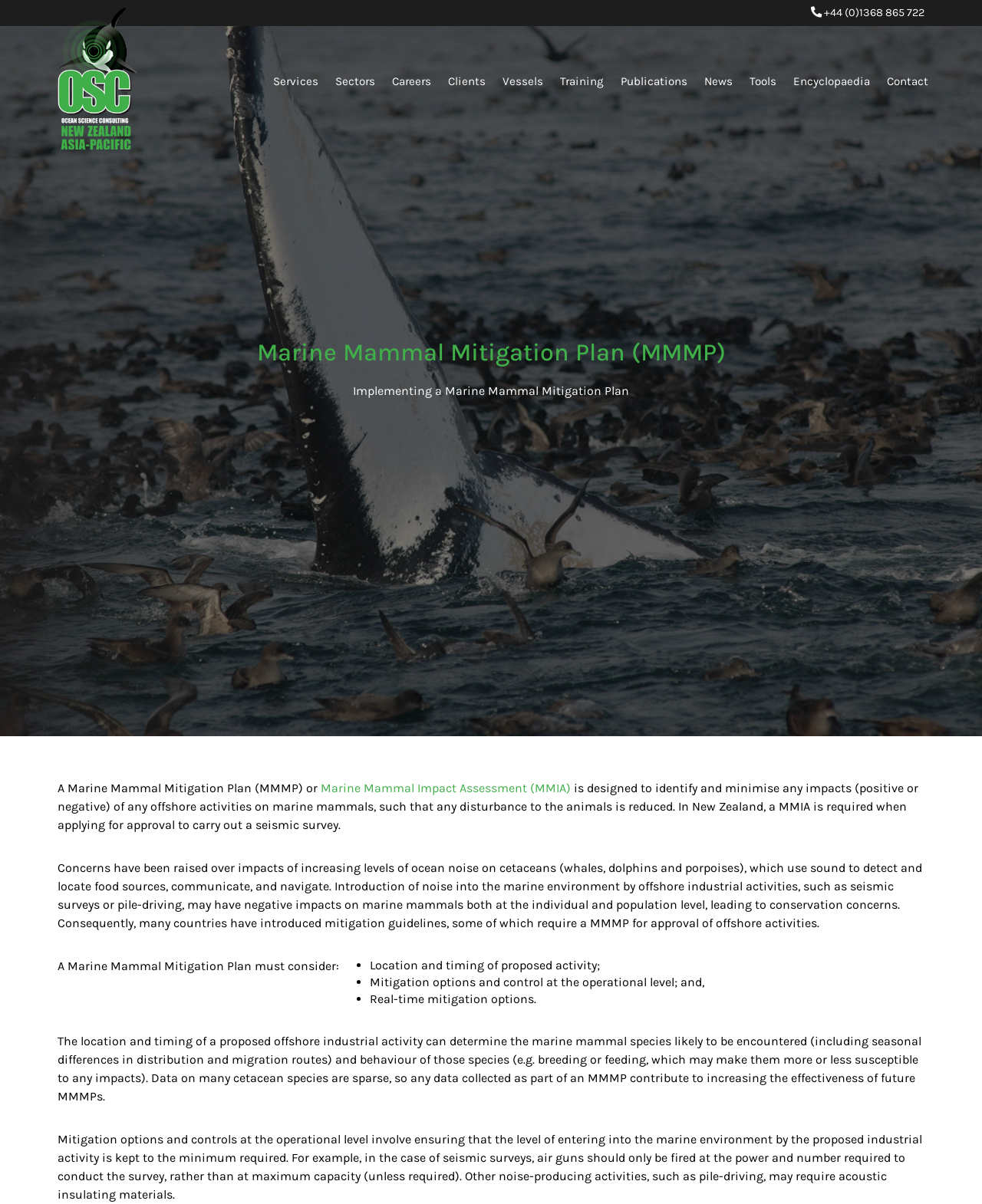Locate the bounding box coordinates of the area you need to click to fulfill this instruction: 'Click on the 'Services' link'. The coordinates must be in the form of four float numbers ranging from 0 to 1: [left, top, right, bottom].

[0.278, 0.053, 0.324, 0.081]